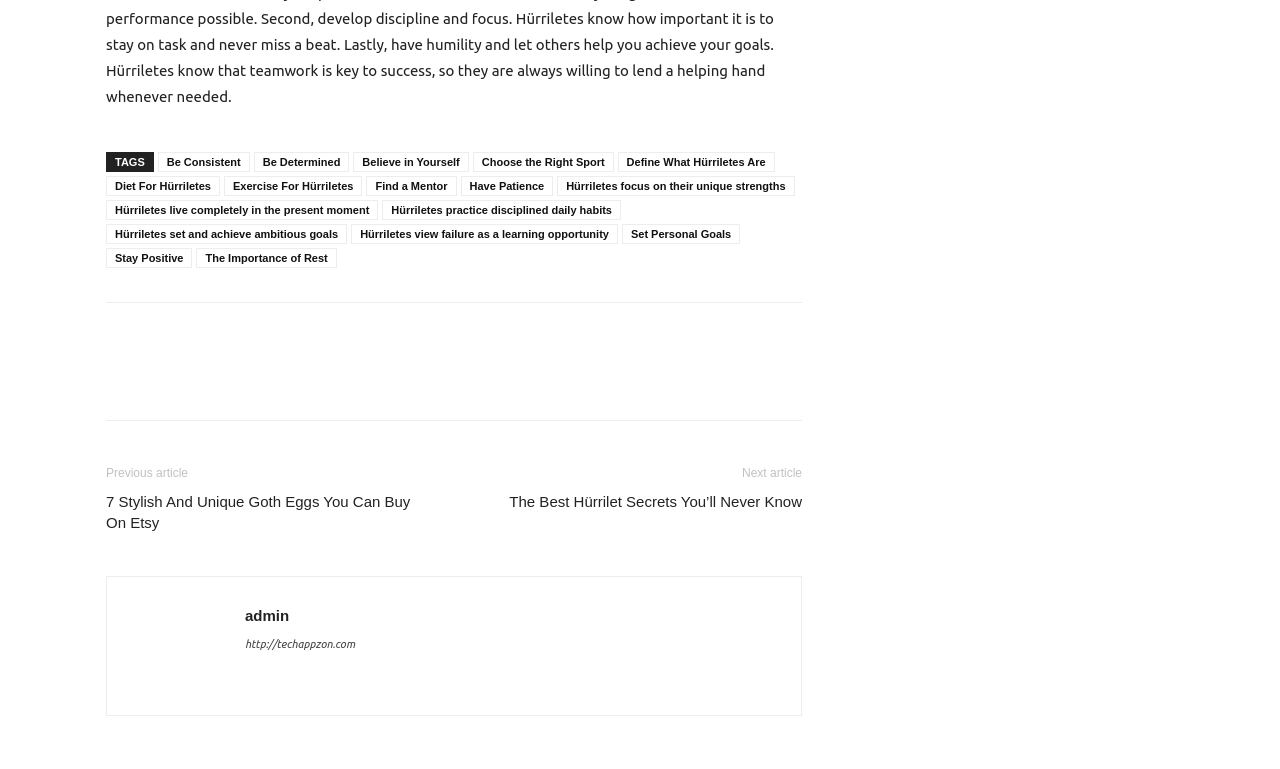Identify the bounding box coordinates for the region of the element that should be clicked to carry out the instruction: "Contact the company via email or whatsapp". The bounding box coordinates should be four float numbers between 0 and 1, i.e., [left, top, right, bottom].

None